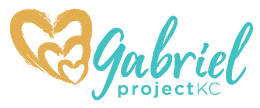Describe the image thoroughly.

The image features the logo of the Gabriel Project Kansas City, which symbolizes support and community involvement. The design includes two overlapping hearts in a warm gold color, representing love and connection, alongside the text "Gabriel projectKC" in a friendly turquoise font. This visual identity combines warmth and approachability, reflecting the organization's mission to assist and empower individuals in need within the Kansas City area. The overall aesthetic conveys a sense of hope, care, and community engagement.